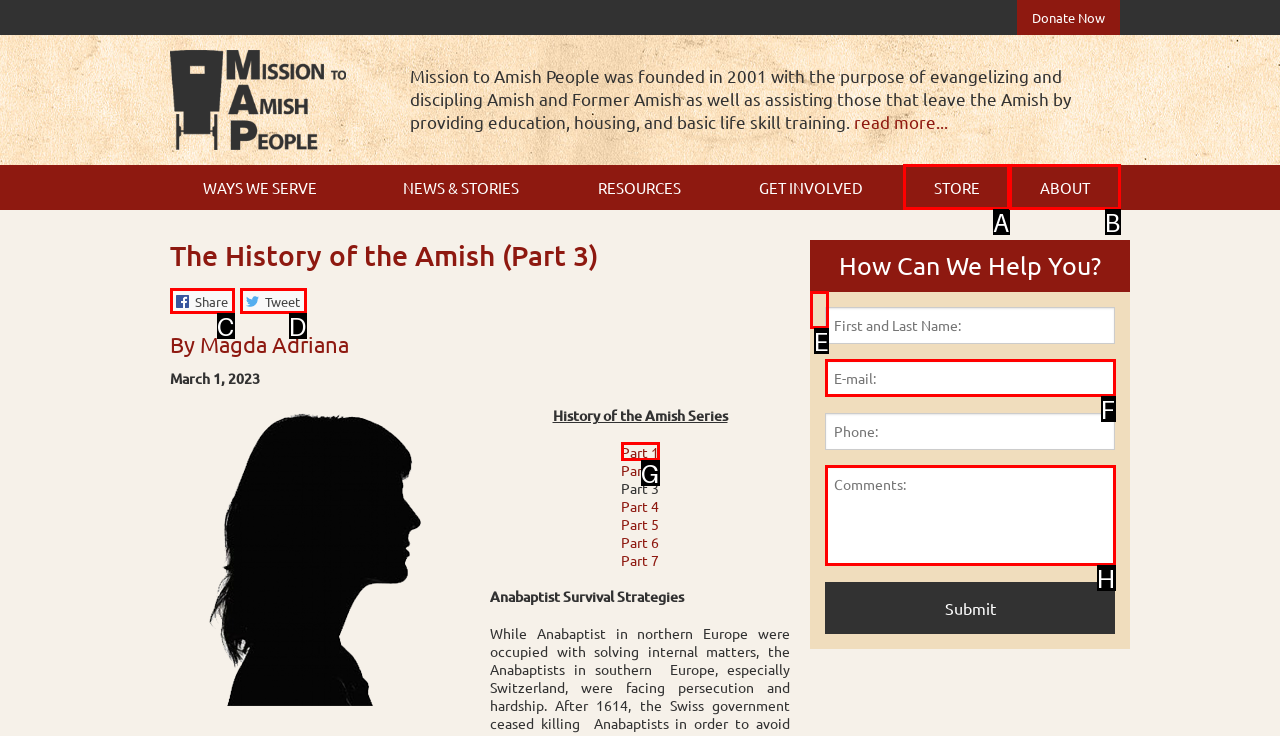Tell me the letter of the option that corresponds to the description: Part 1
Answer using the letter from the given choices directly.

G